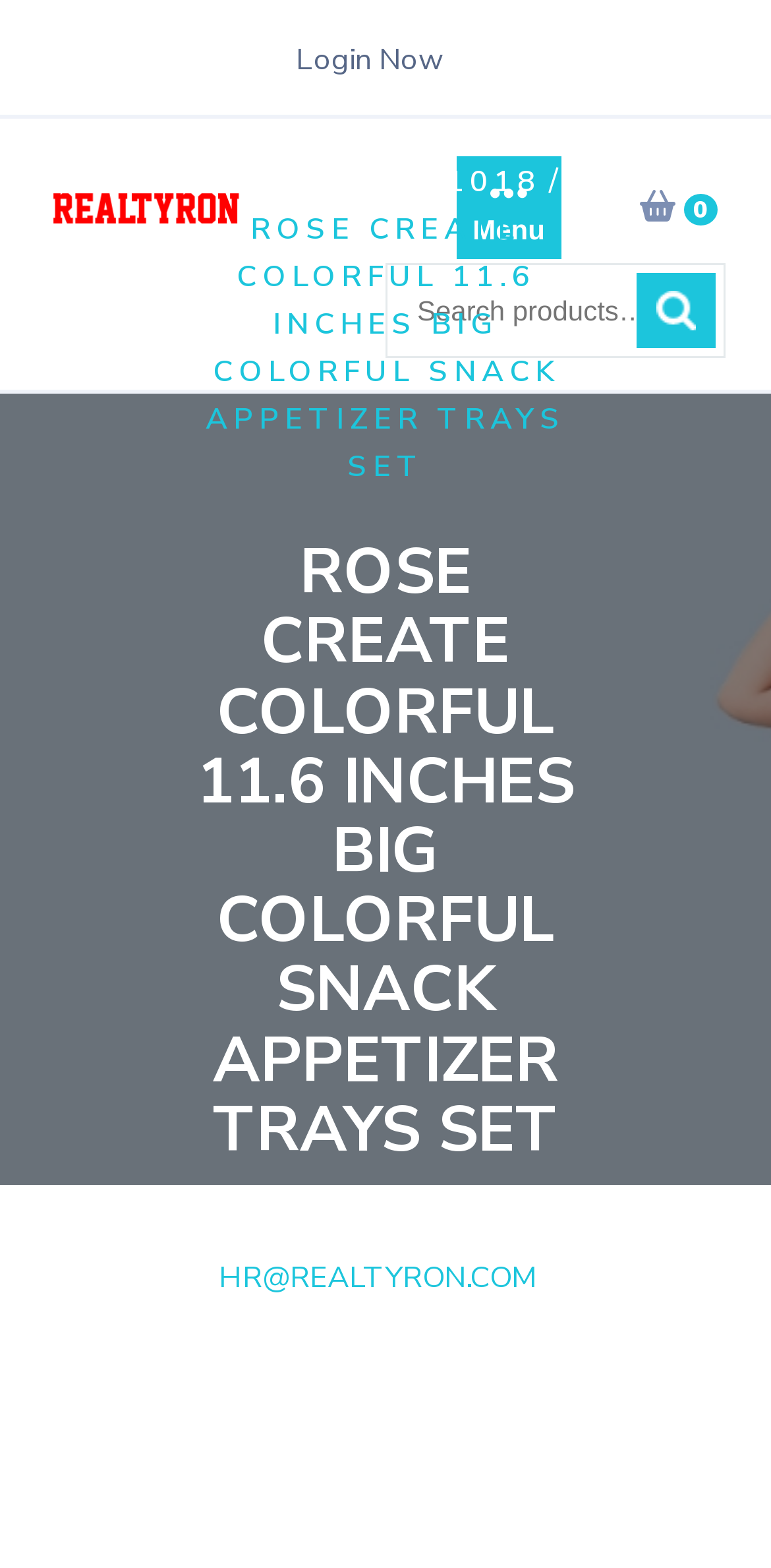What is the date mentioned on the webpage?
Please give a detailed and elaborate answer to the question based on the image.

The static text element with the date 'OCTOBER 18, 2023' is present on the webpage, indicating that this date is relevant to the product or the website.